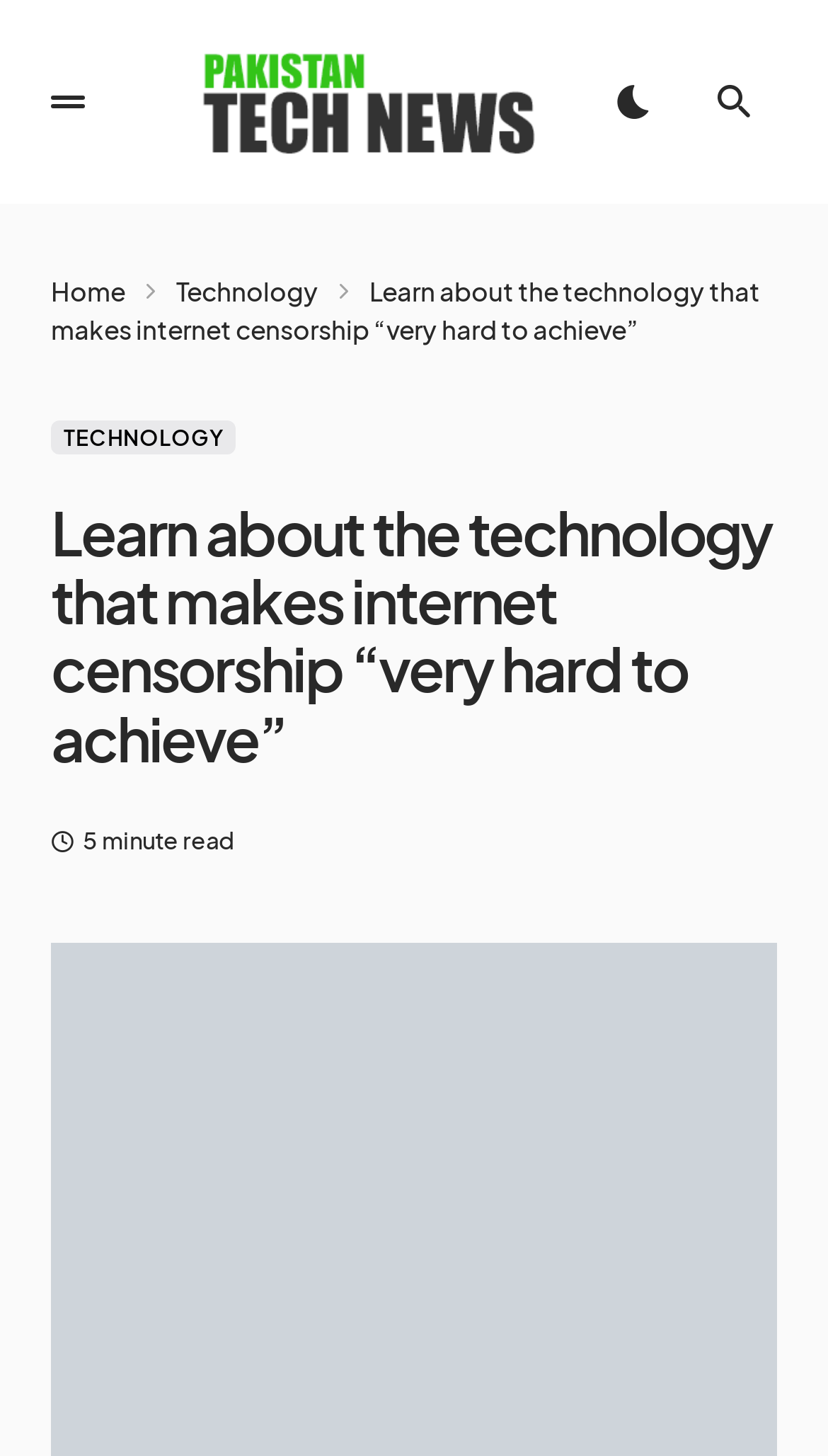What is the icon on the button?
Look at the image and answer the question using a single word or phrase.

 